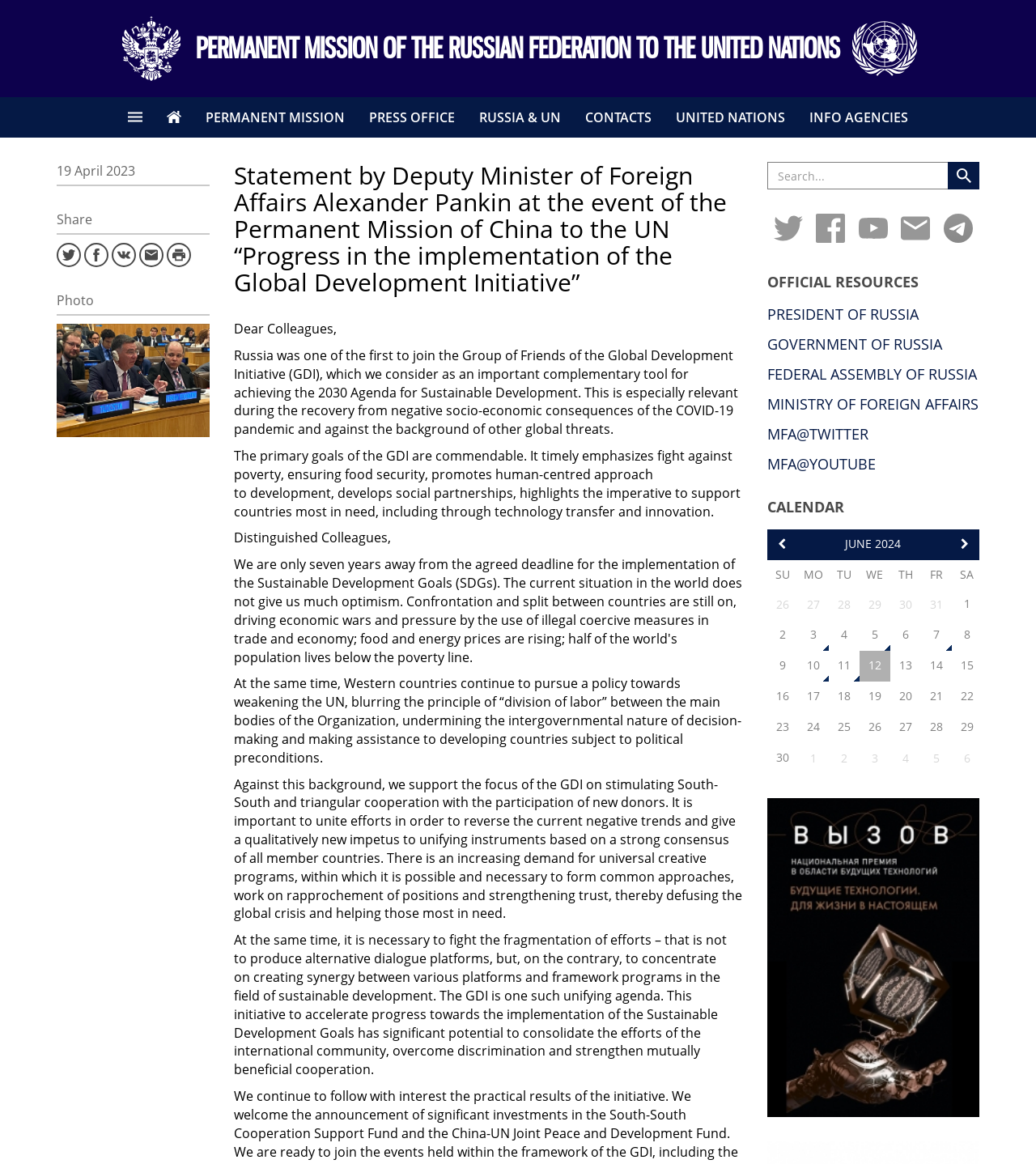Determine the bounding box coordinates for the clickable element to execute this instruction: "Search for something". Provide the coordinates as four float numbers between 0 and 1, i.e., [left, top, right, bottom].

[0.74, 0.139, 0.916, 0.163]